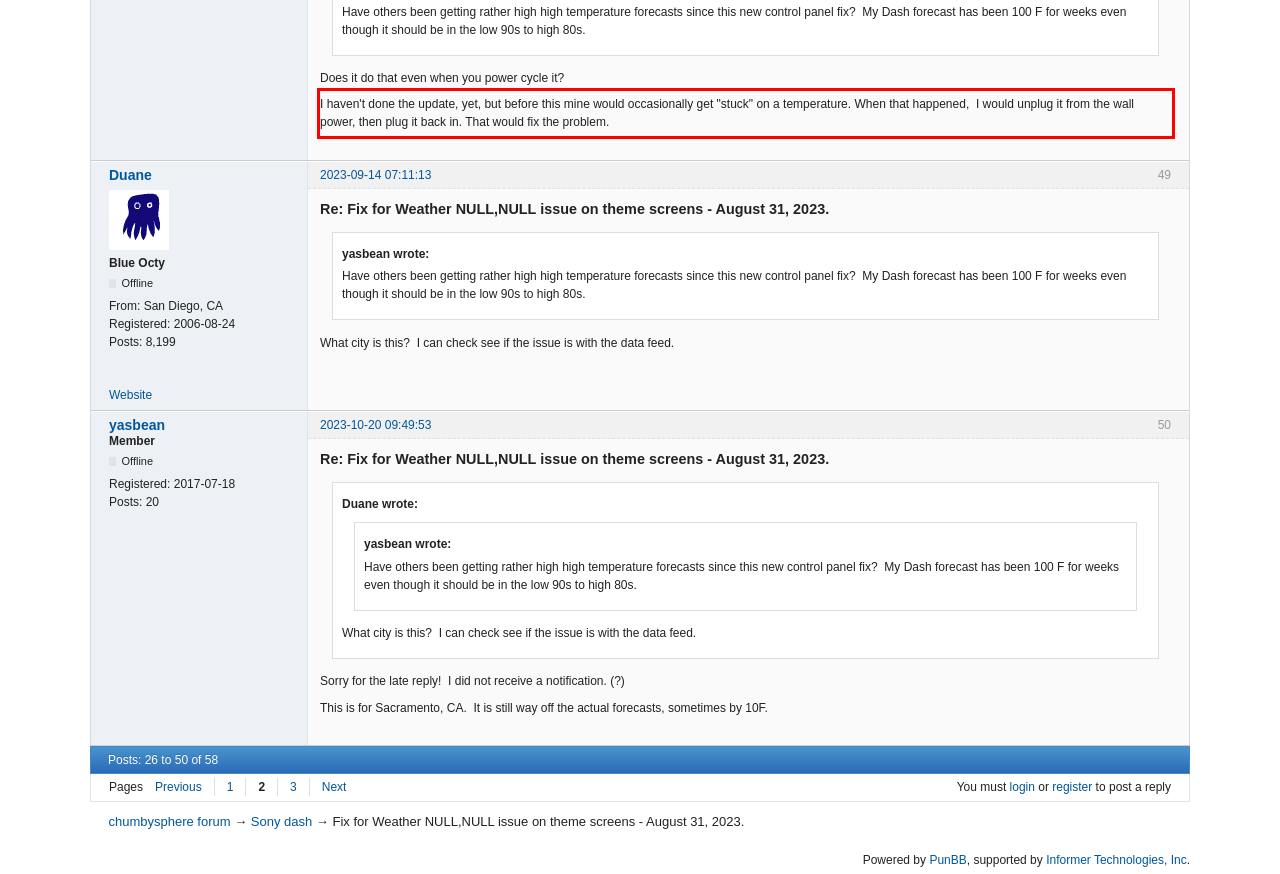Please examine the screenshot of the webpage and read the text present within the red rectangle bounding box.

I haven't done the update, yet, but before this mine would occasionally get "stuck" on a temperature. When that happened, I would unplug it from the wall power, then plug it back in. That would fix the problem.